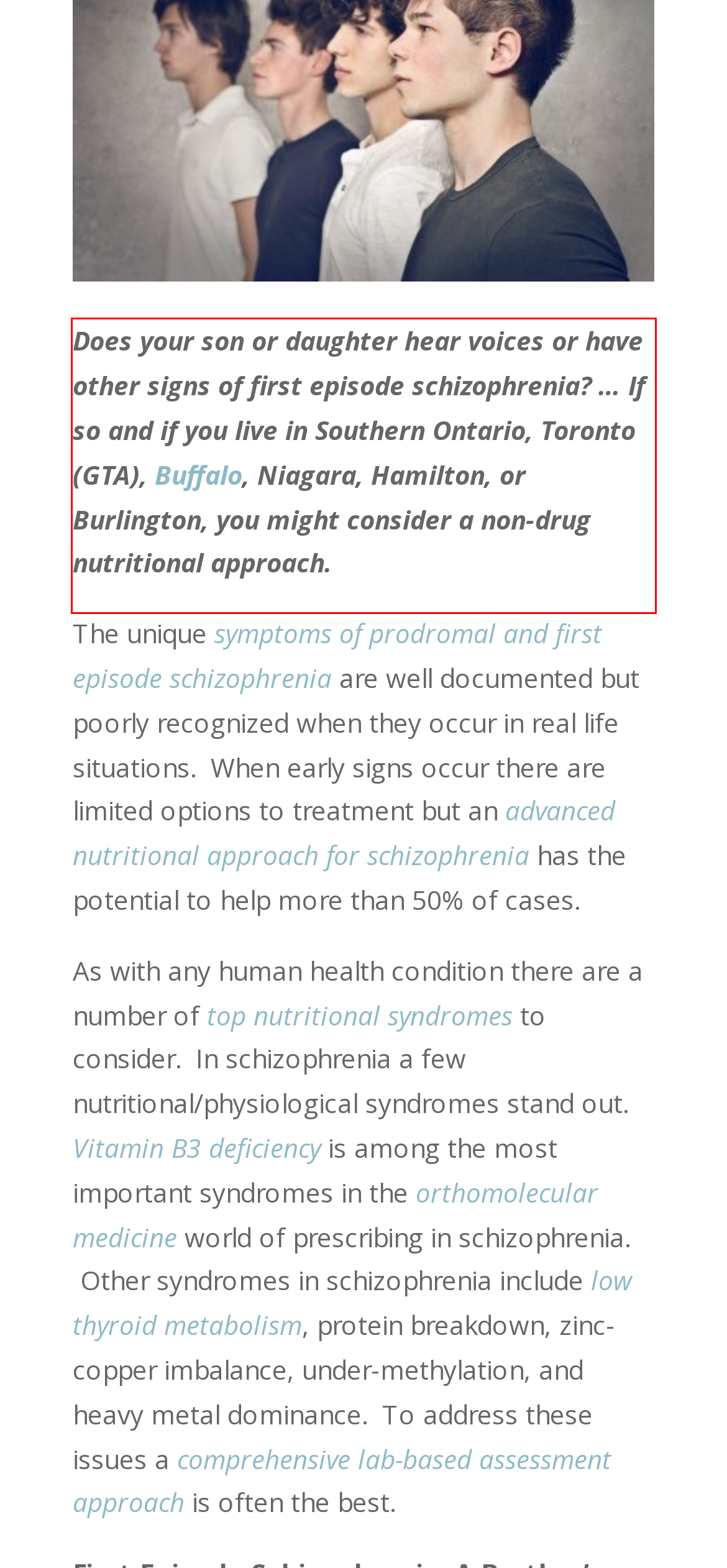You are provided with a webpage screenshot that includes a red rectangle bounding box. Extract the text content from within the bounding box using OCR.

Does your son or daughter hear voices or have other signs of first episode schizophrenia? … If so and if you live in Southern Ontario, Toronto (GTA), Buffalo, Niagara, Hamilton, or Burlington, you might consider a non-drug nutritional approach.